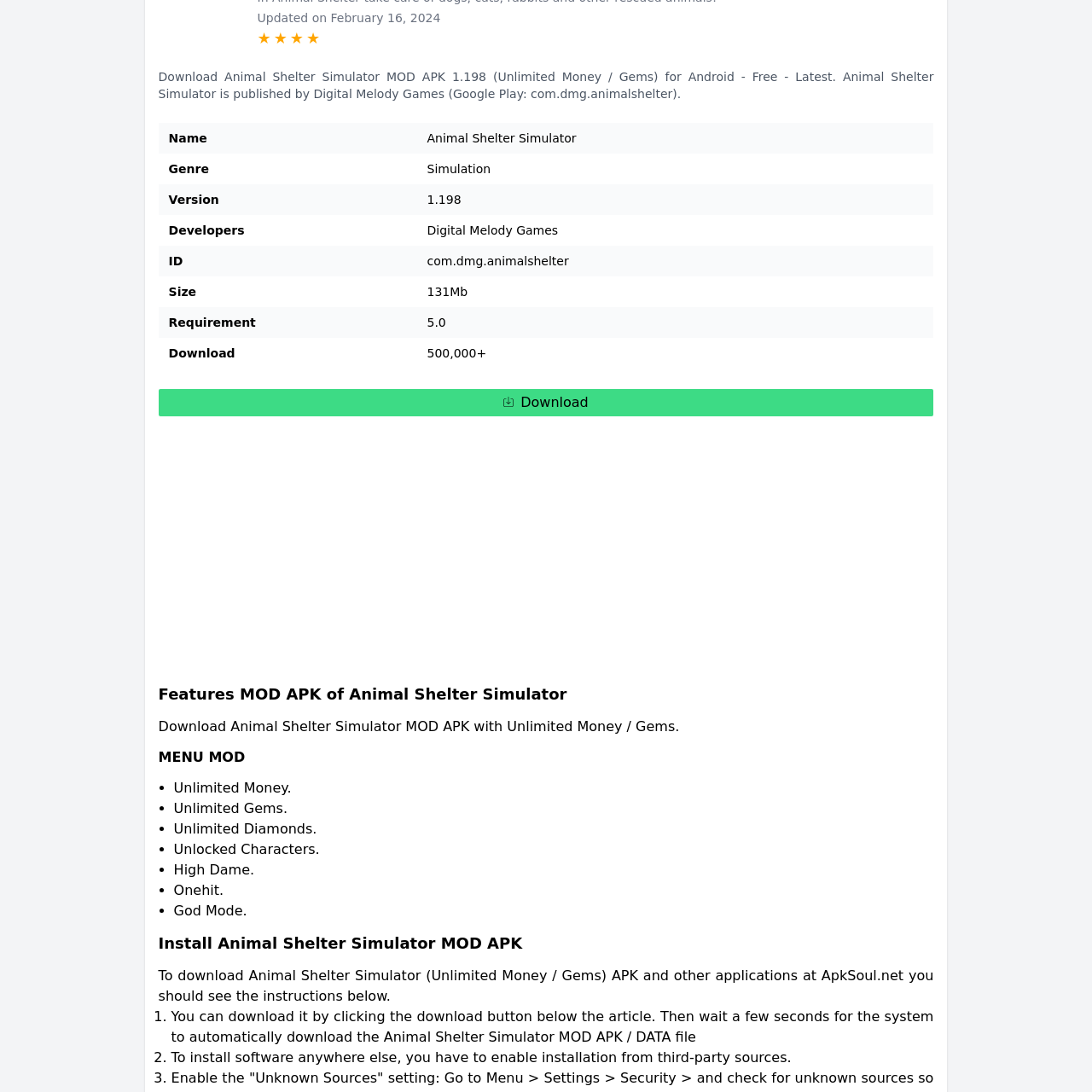What platform is the game popular on?
Analyze the highlighted section in the red bounding box of the image and respond to the question with a detailed explanation.

The caption states that Animal Shelter Simulator is popular among simulation enthusiasts on Android platforms, indicating that it is widely used and well-liked on this particular platform.